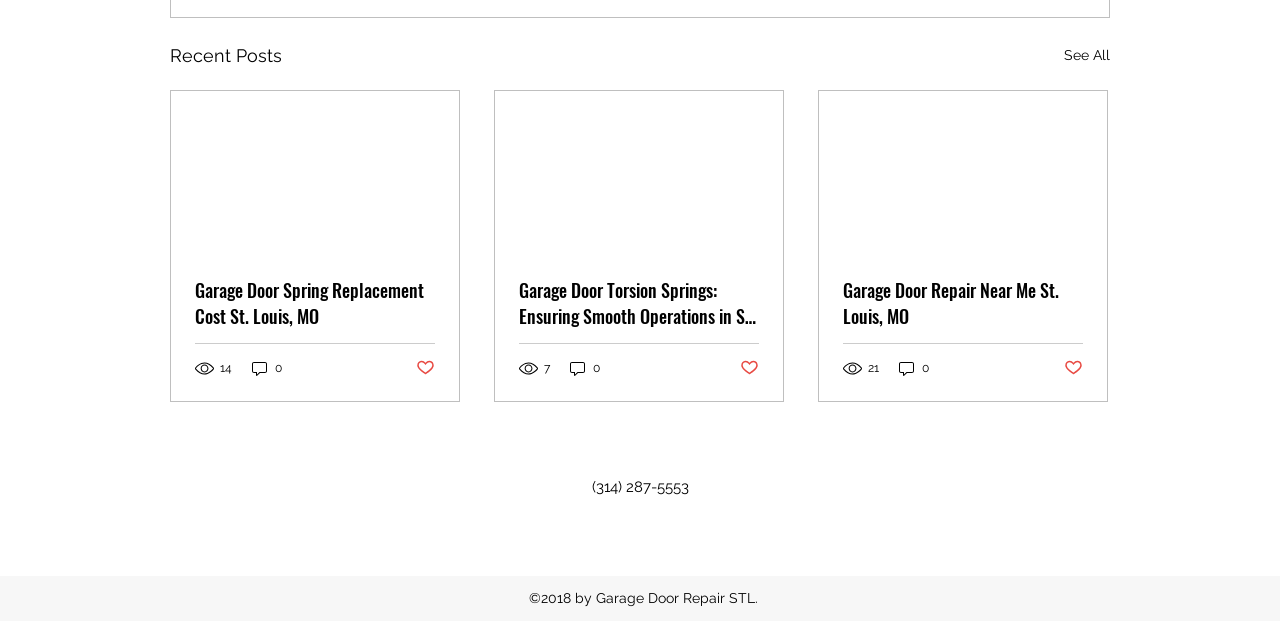Determine the bounding box coordinates of the section I need to click to execute the following instruction: "Click on the 'Post not marked as liked' button". Provide the coordinates as four float numbers between 0 and 1, i.e., [left, top, right, bottom].

[0.325, 0.575, 0.34, 0.609]